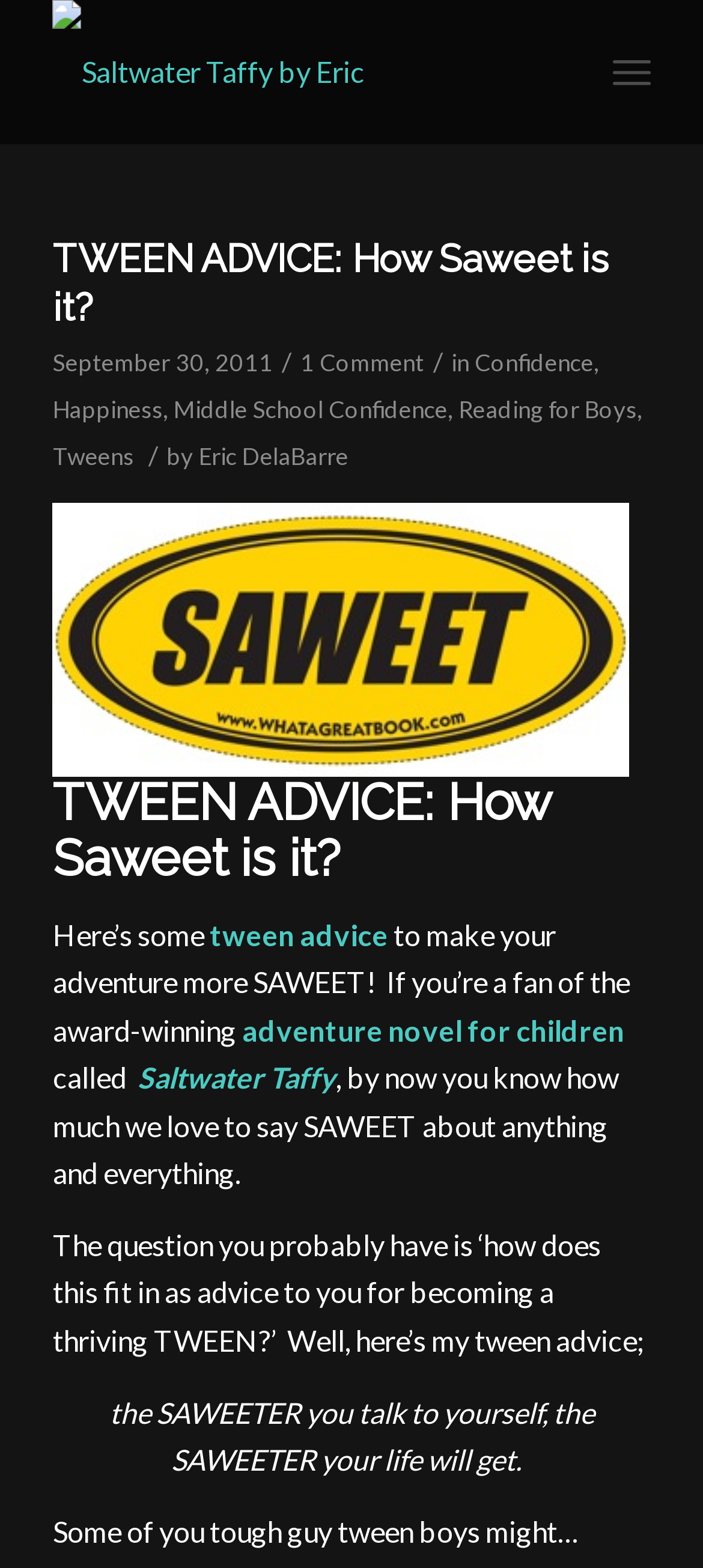Using a single word or phrase, answer the following question: 
What is the title of the article?

TWEEN ADVICE: How Saweet is it?